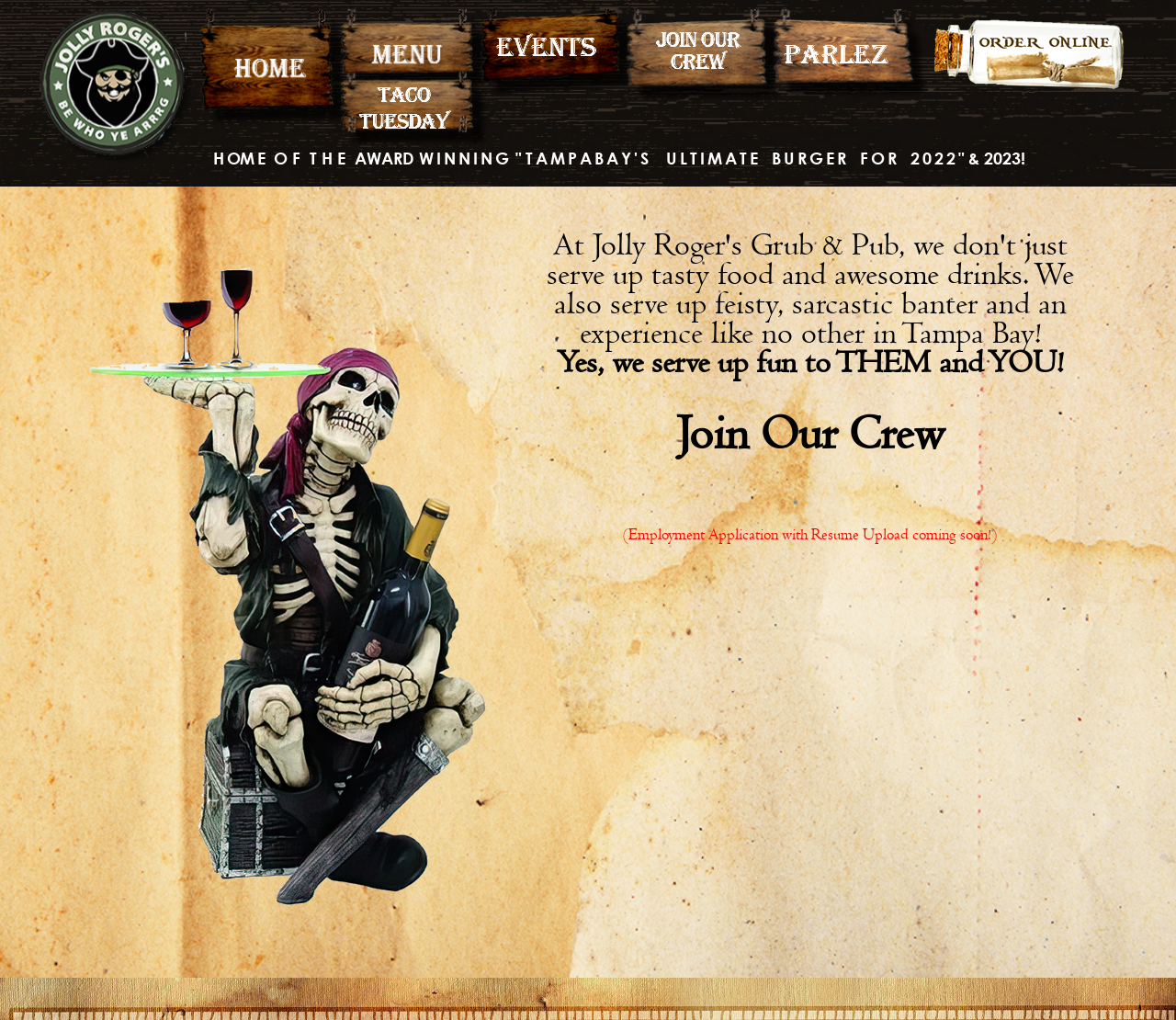Please give a succinct answer to the question in one word or phrase:
What is the award-winning item?

Ultimate Burger